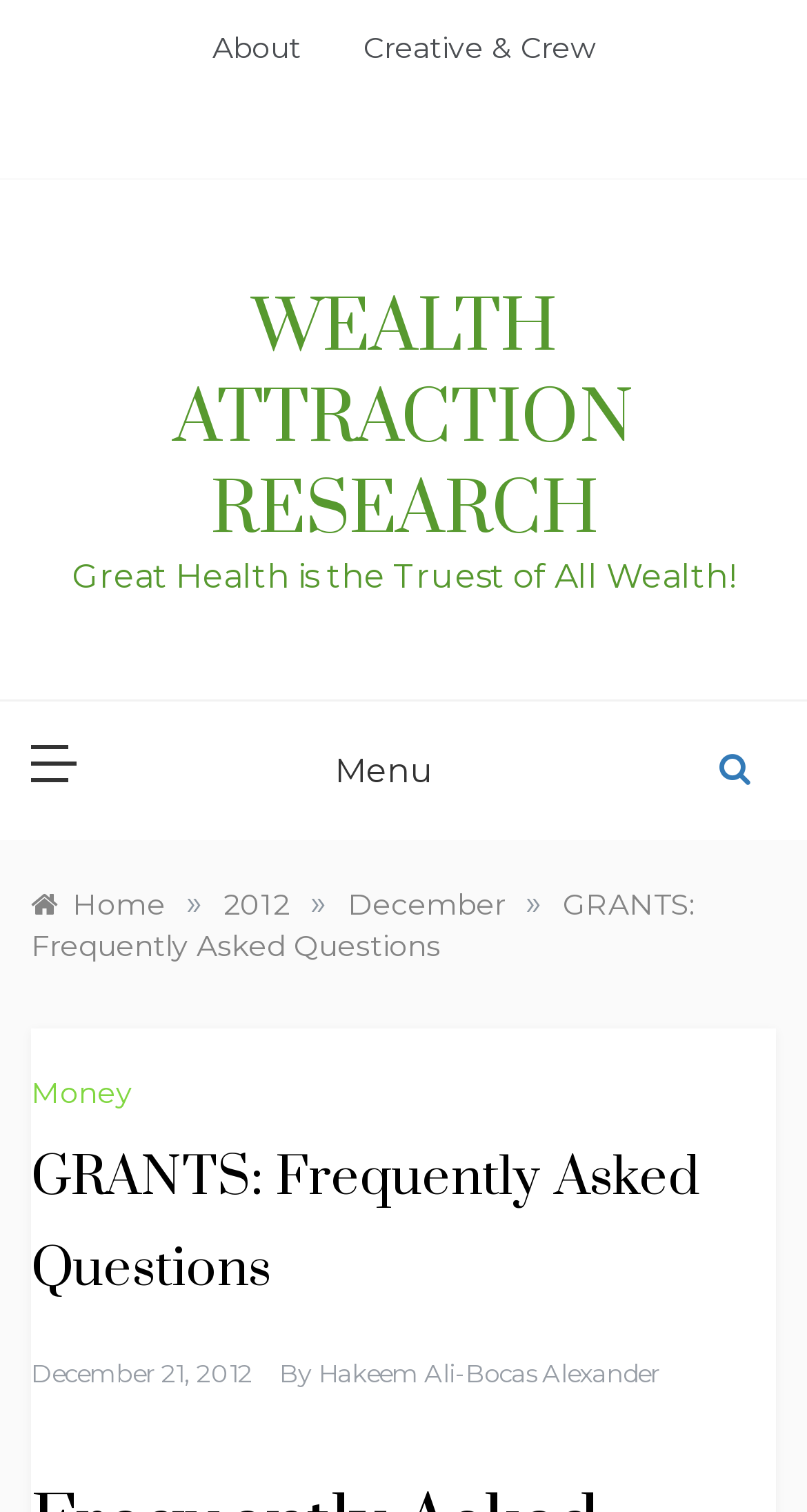What is the date of the current article?
Respond to the question with a single word or phrase according to the image.

December 21, 2012